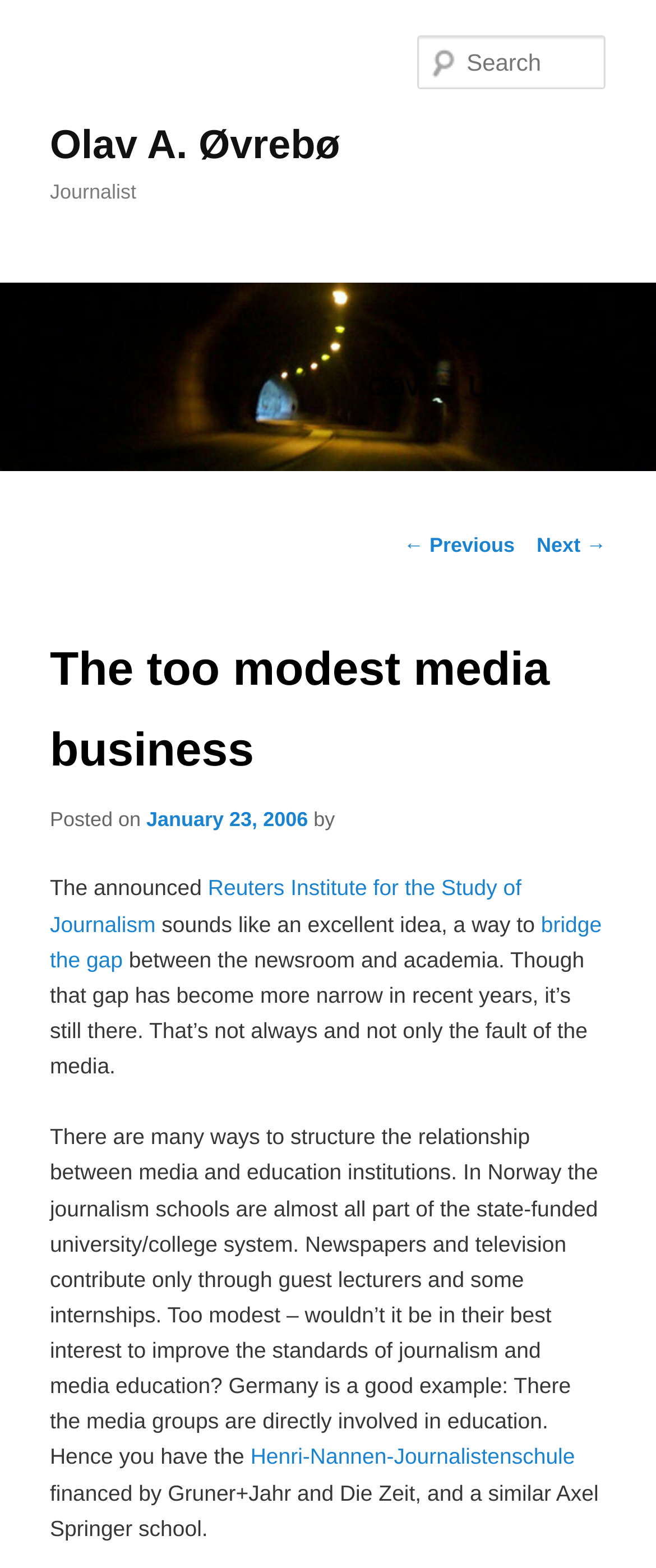Please find the bounding box coordinates of the element that you should click to achieve the following instruction: "Check the Henri-Nannen-Journalistenschule link". The coordinates should be presented as four float numbers between 0 and 1: [left, top, right, bottom].

[0.382, 0.921, 0.876, 0.937]